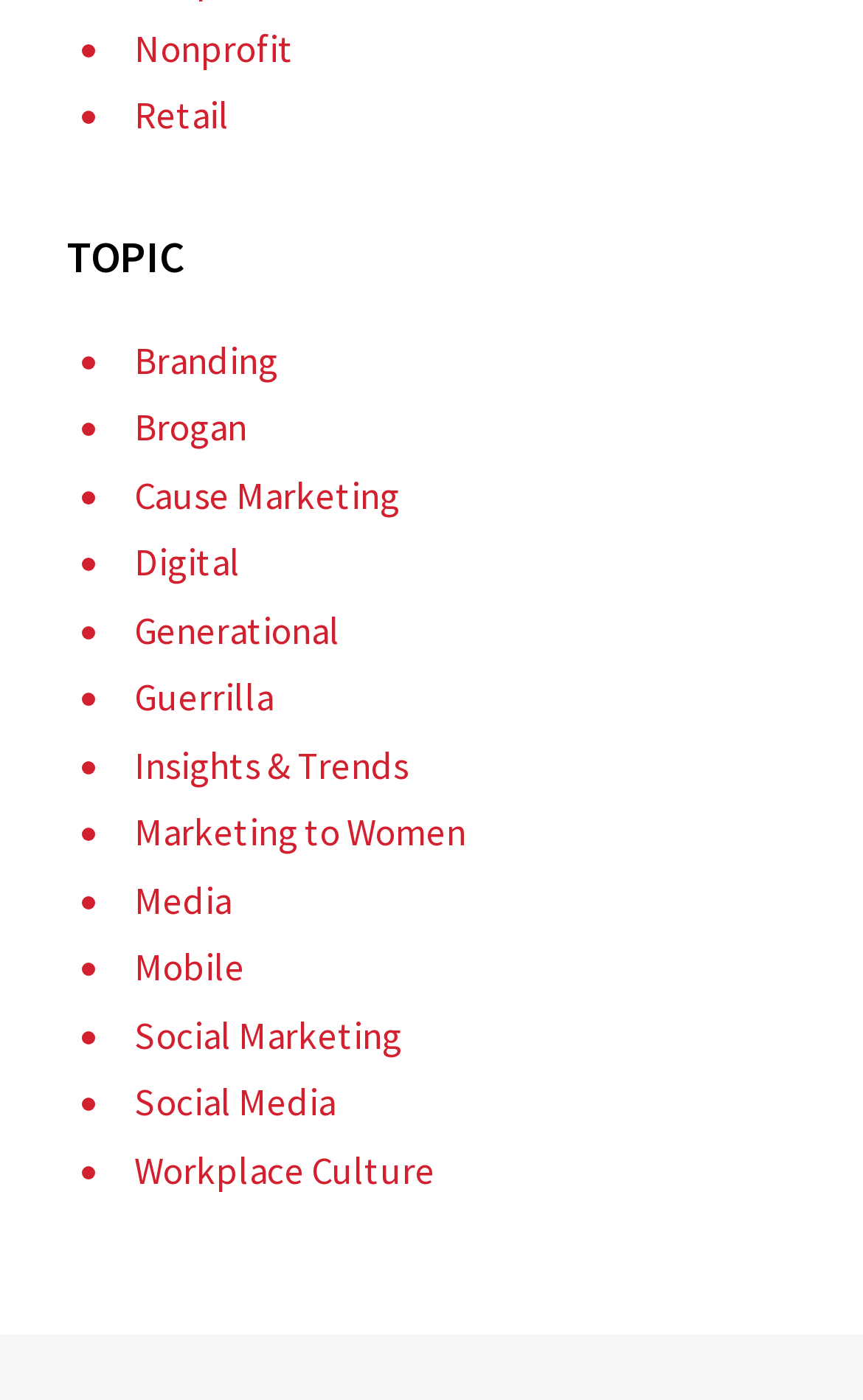What is the first topic listed?
Could you answer the question with a detailed and thorough explanation?

I looked at the first list marker and its corresponding link, and the first topic listed is 'Nonprofit'.